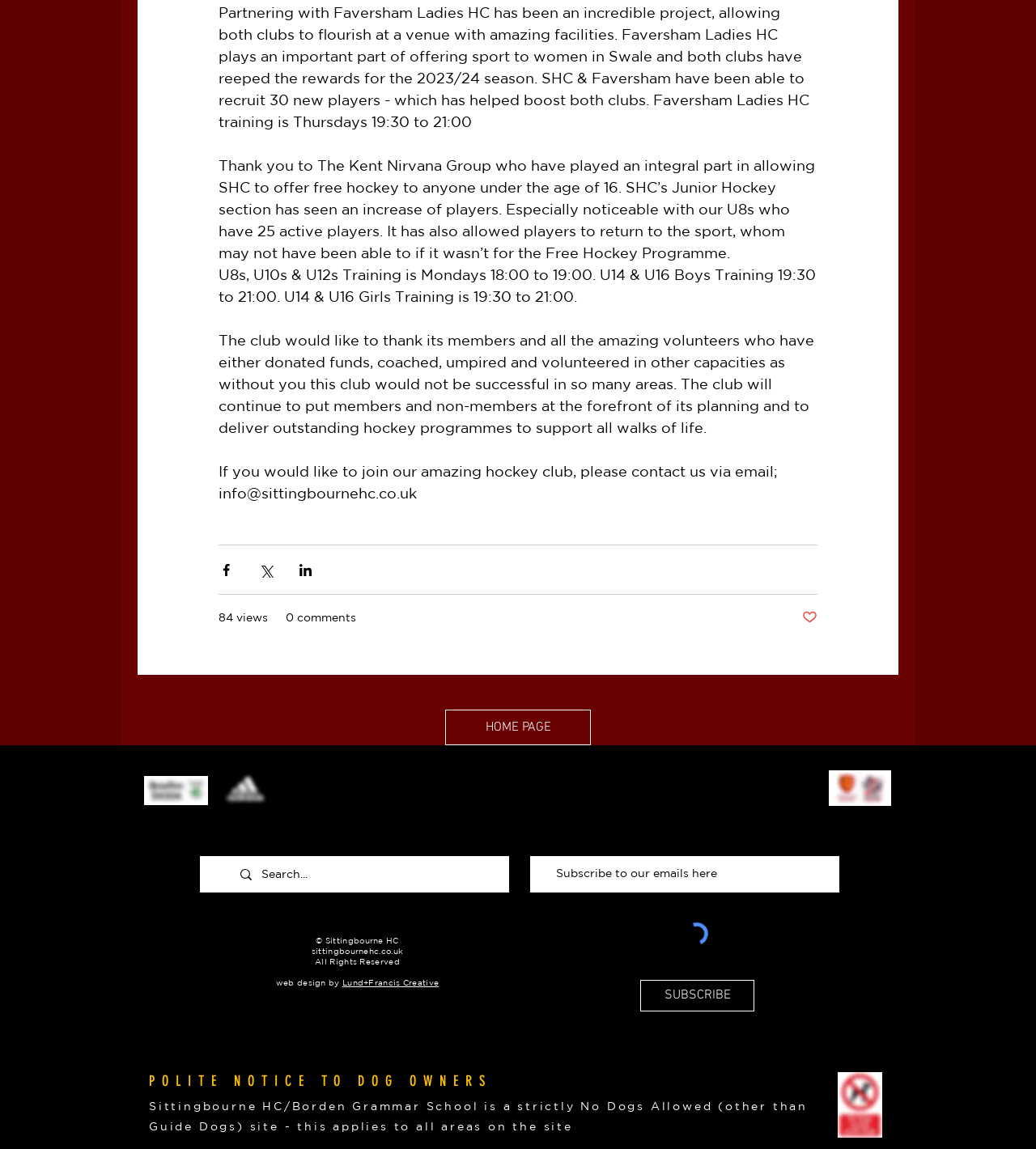Could you determine the bounding box coordinates of the clickable element to complete the instruction: "Subscribe to our emails"? Provide the coordinates as four float numbers between 0 and 1, i.e., [left, top, right, bottom].

[0.618, 0.853, 0.728, 0.88]